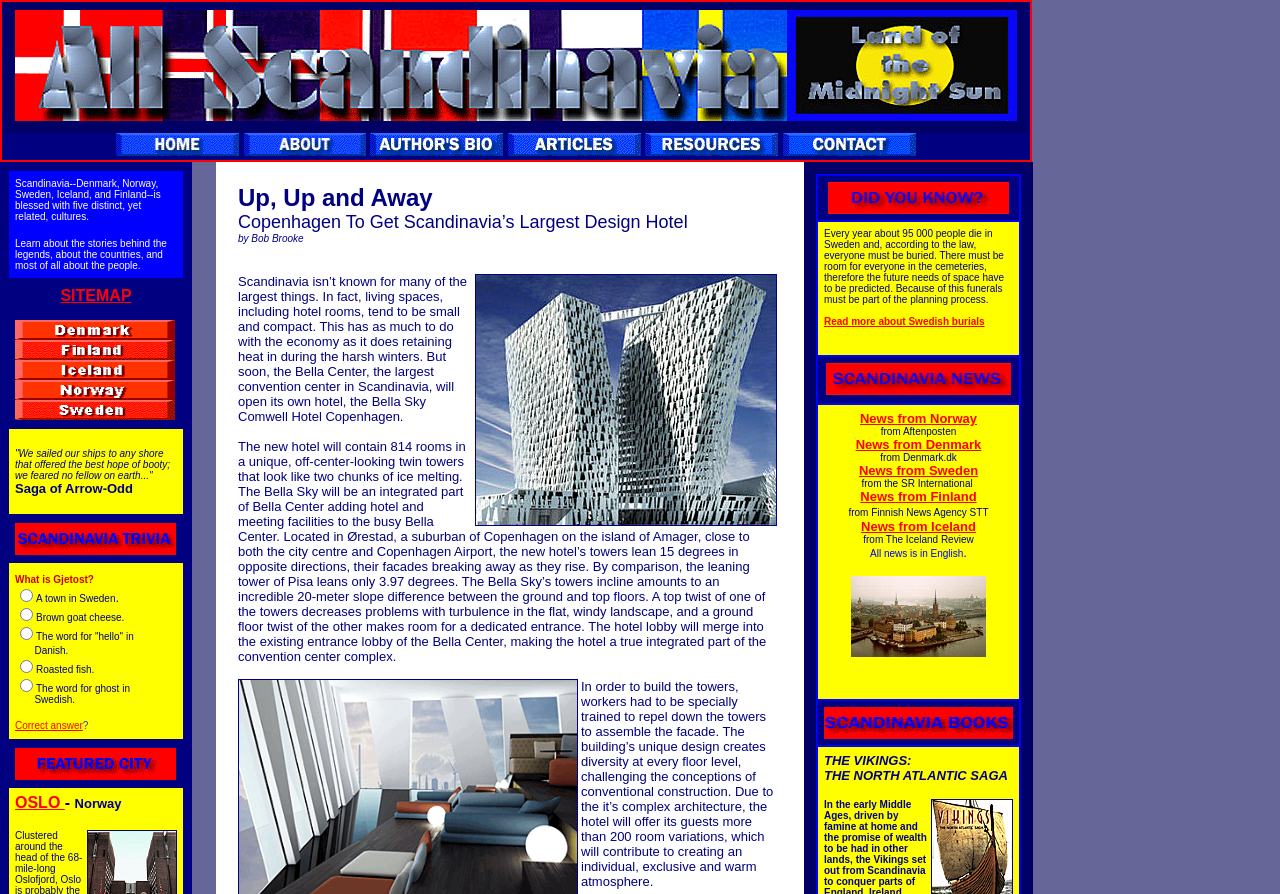Provide the bounding box coordinates, formatted as (top-left x, top-left y, bottom-right x, bottom-right y), with all values being floating point numbers between 0 and 1. Identify the bounding box of the UI element that matches the description: About

None